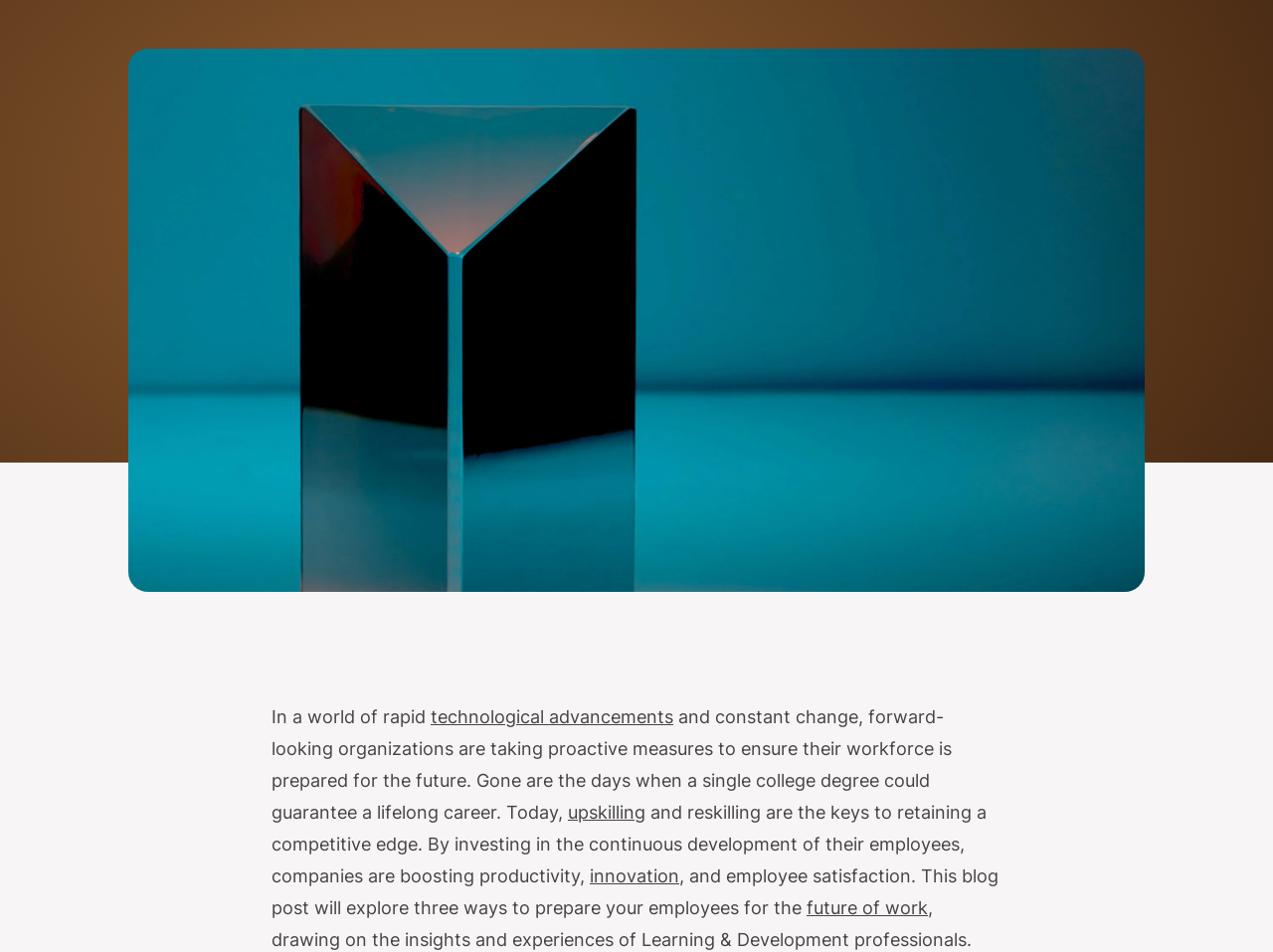Locate the bounding box of the user interface element based on this description: "Apply to LHQ".

[0.832, 0.266, 0.933, 0.308]